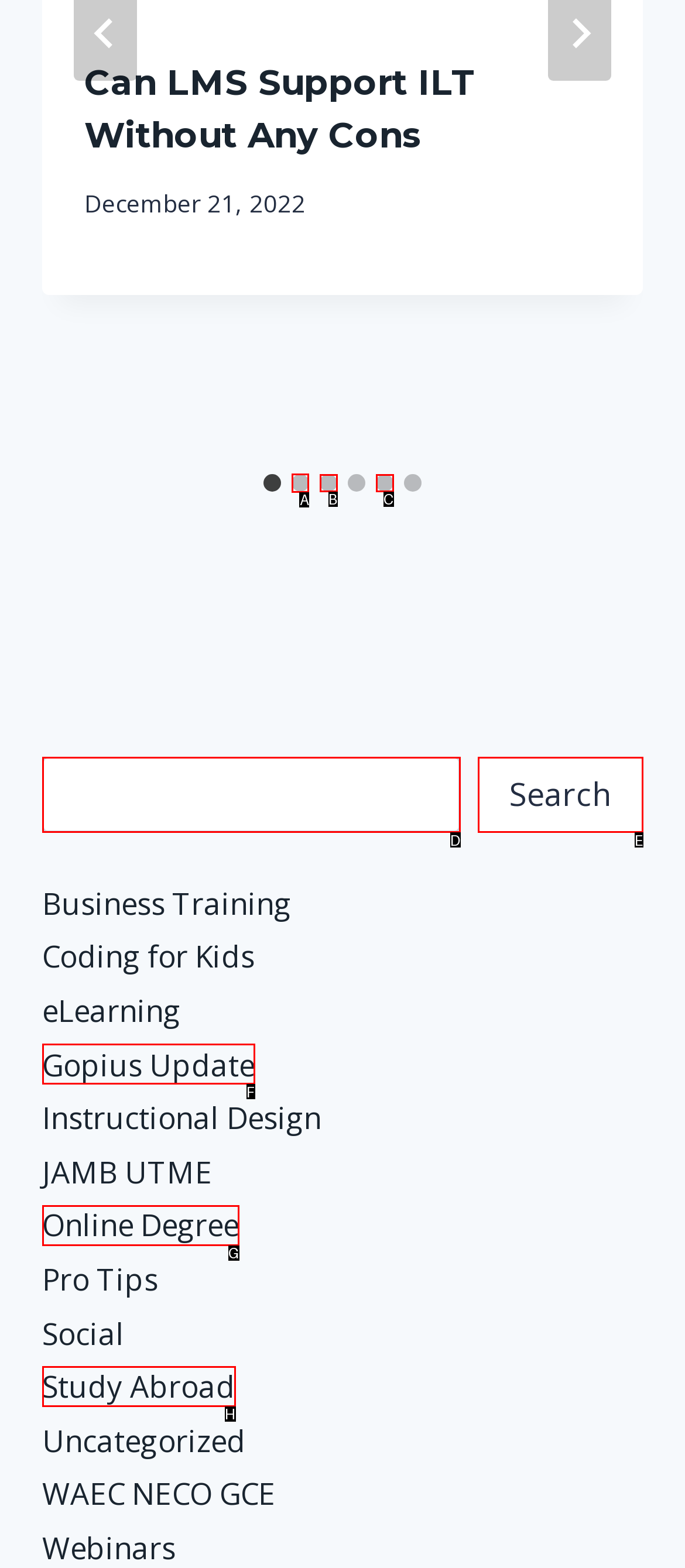Select the HTML element that should be clicked to accomplish the task: Go to slide 2 Reply with the corresponding letter of the option.

A